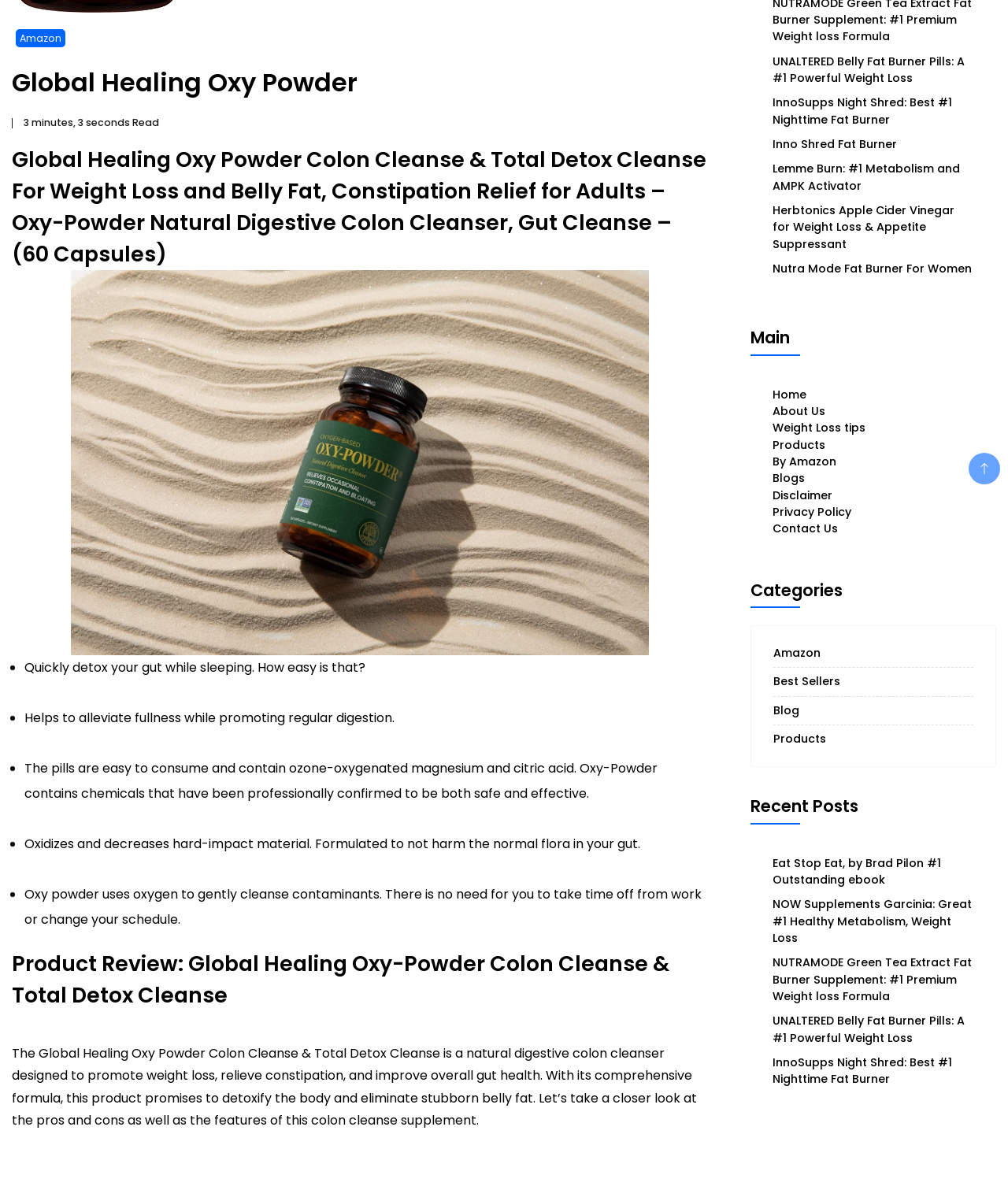Identify the bounding box coordinates of the HTML element based on this description: "About Us".

[0.766, 0.34, 0.818, 0.353]